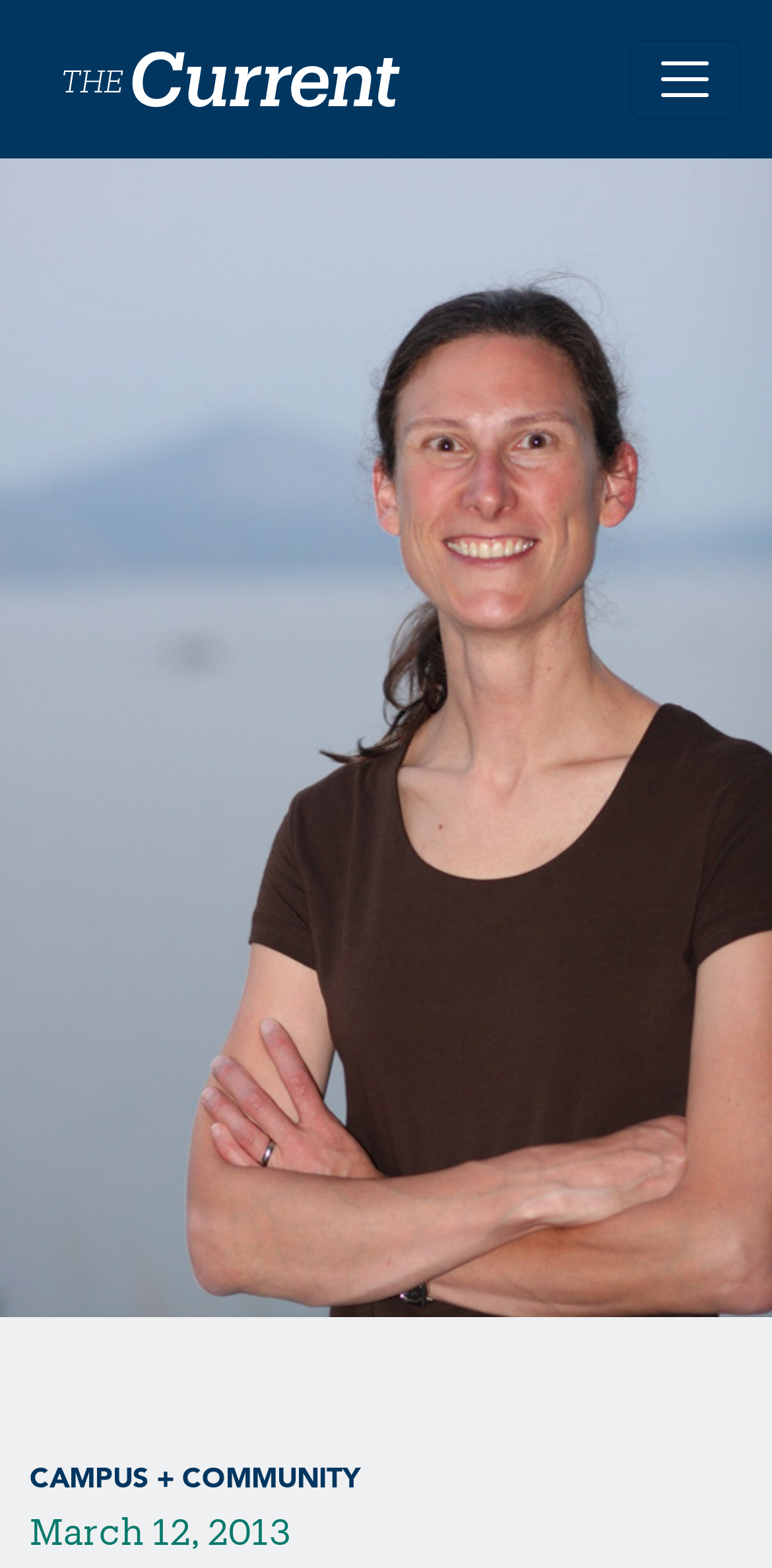Offer a thorough description of the webpage.

The webpage appears to be a news article page from "The Current" publication. At the top left corner, there is a logo of "The Current" accompanied by a link with the same name. To the right of the logo, there is a button labeled "Toggle navigation" which is not expanded. 

Below the top section, the page is dominated by a large image that spans the entire width of the page. 

At the bottom of the page, there are several navigation links and a timestamp. The link "CAMPUS + COMMUNITY" is located at the bottom left, and a timestamp "March 12, 2013" is positioned to the right of the link.